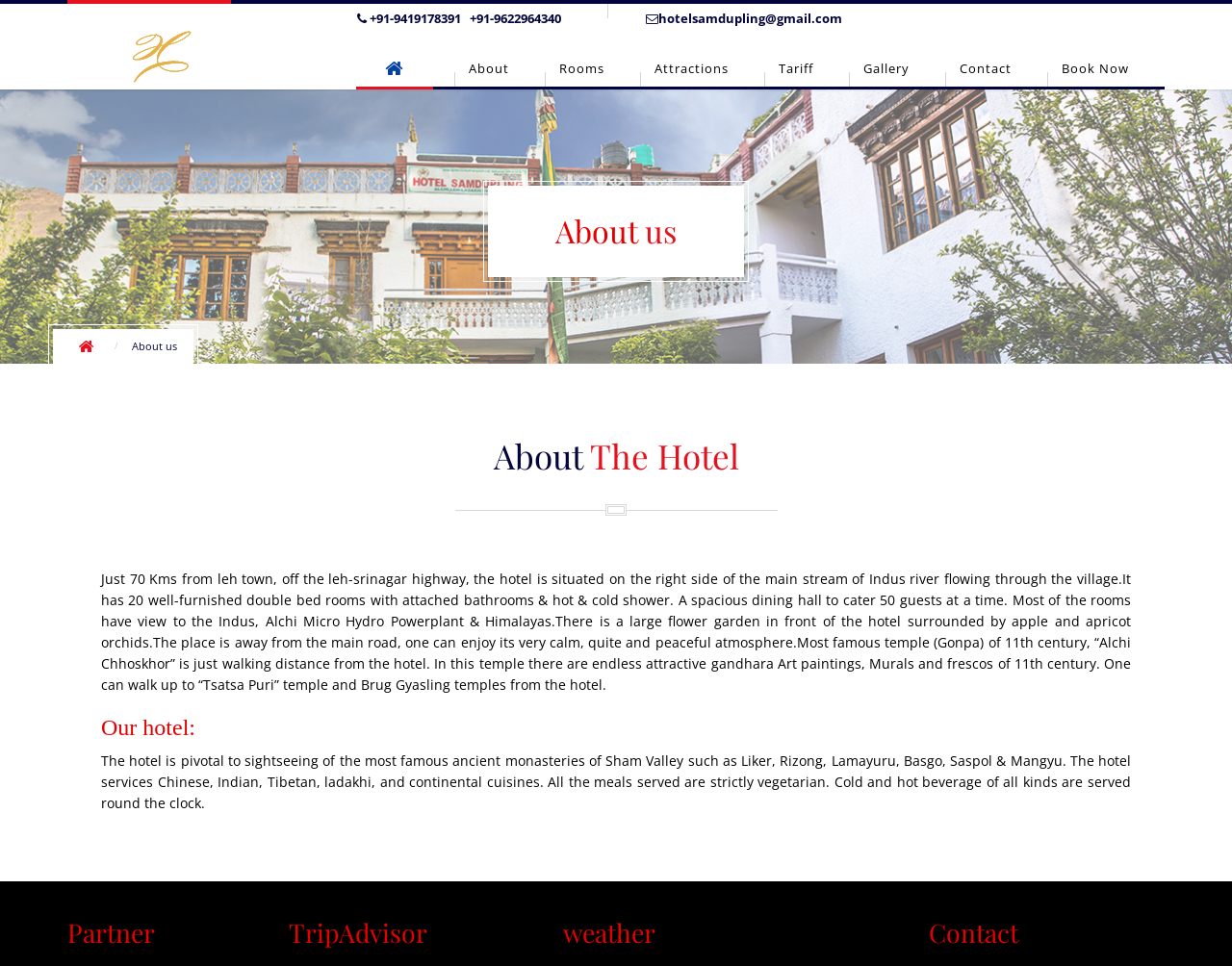Find the bounding box of the web element that fits this description: "Book Now".

[0.85, 0.052, 0.928, 0.09]